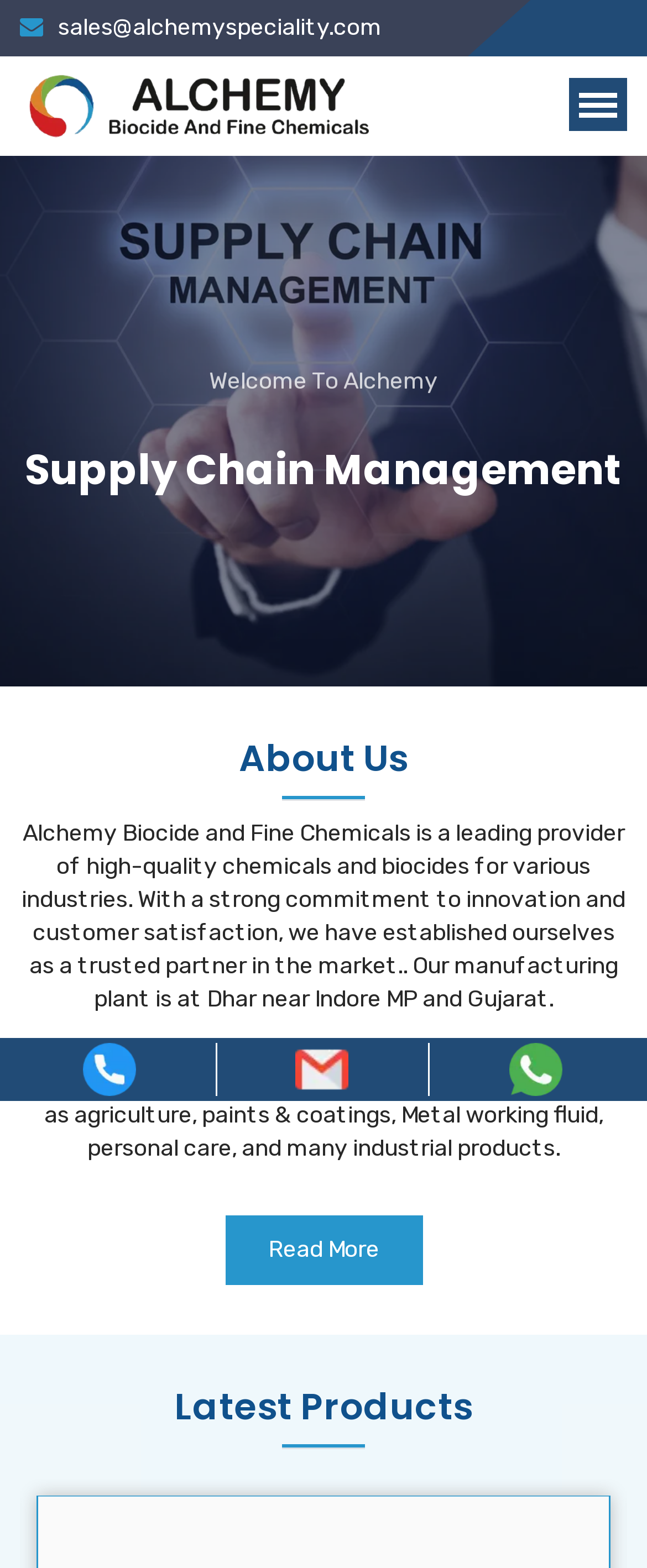Provide an in-depth caption for the elements present on the webpage.

The webpage is about Alchemy, a leading provider of high-quality chemicals and biocides for various industries. At the top left, there is a link to "sales@alchemyspeciality.com" and two other links with no text. Below these links, there is a heading "Supply Chain Management" that spans almost the entire width of the page. 

To the right of the "Supply Chain Management" heading, there is a heading "About Us" that is positioned slightly above the middle of the page. Below the "About Us" heading, there is a block of text that describes Alchemy's commitment to innovation and customer satisfaction, as well as the location of their manufacturing plant. 

Further down, there is another block of text that explains the range of products Alchemy offers to various industries such as agriculture, paints, and personal care. Below this text, there is a "Read More" link. 

At the bottom of the page, there is a heading "Latest Products" that spans almost the entire width of the page. Below this heading, there are three links with no text, positioned side by side.